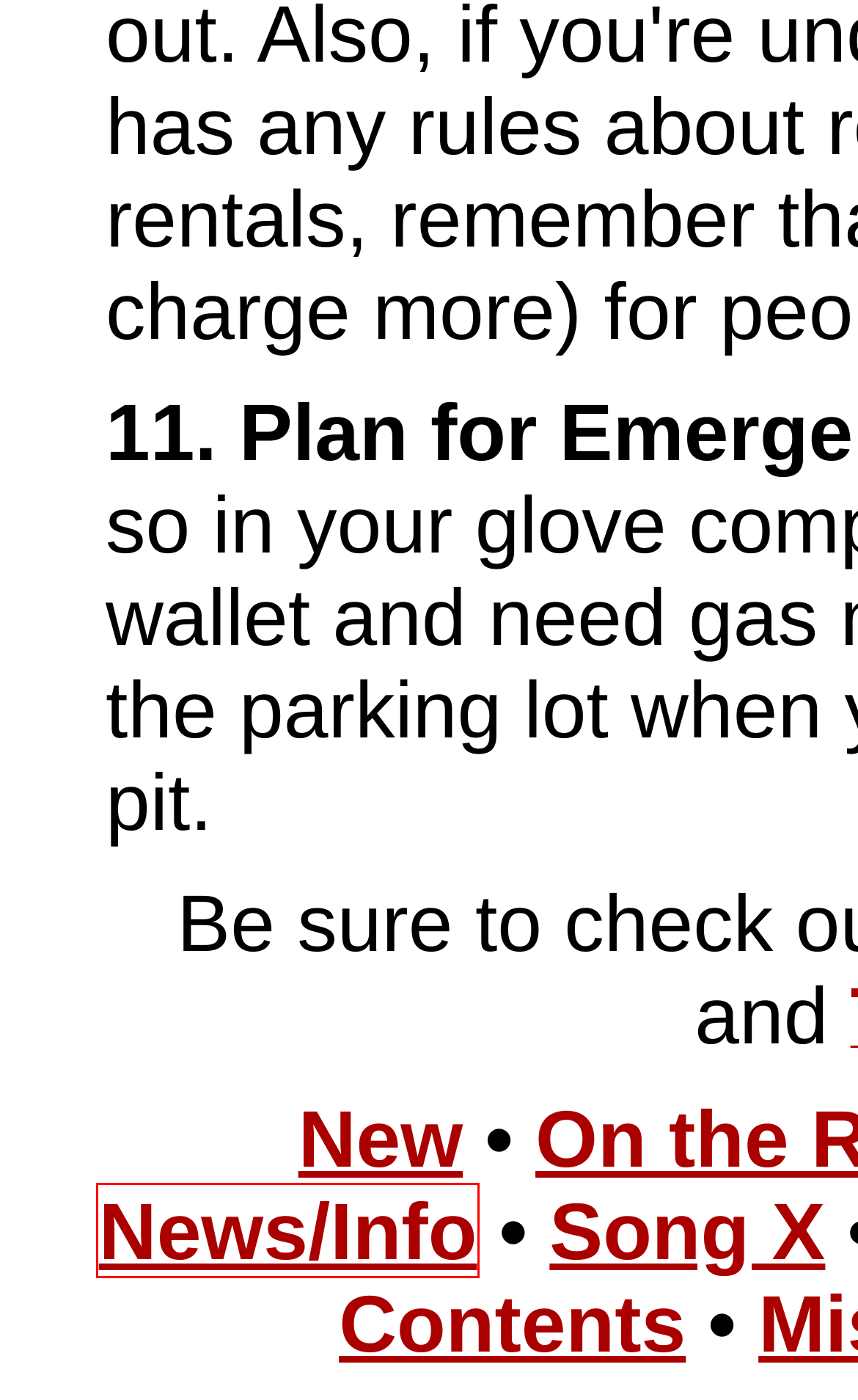Look at the screenshot of a webpage where a red rectangle bounding box is present. Choose the webpage description that best describes the new webpage after clicking the element inside the red bounding box. Here are the candidates:
A. Five Horizons: Song X
B. Five Horizons: Miscellaneous
C. Five Horizons: Articles
D. Five Horizons: What's New with 5h and Pearl Jam
E. Five Horizons: News and information about Pearl Jam
F. Five Horizons: Featured Pearl Jam Photo of the Moment
G. Five Horizons: Table of Contents
H. Five Horizons: on the Road for Pearl Jam

E